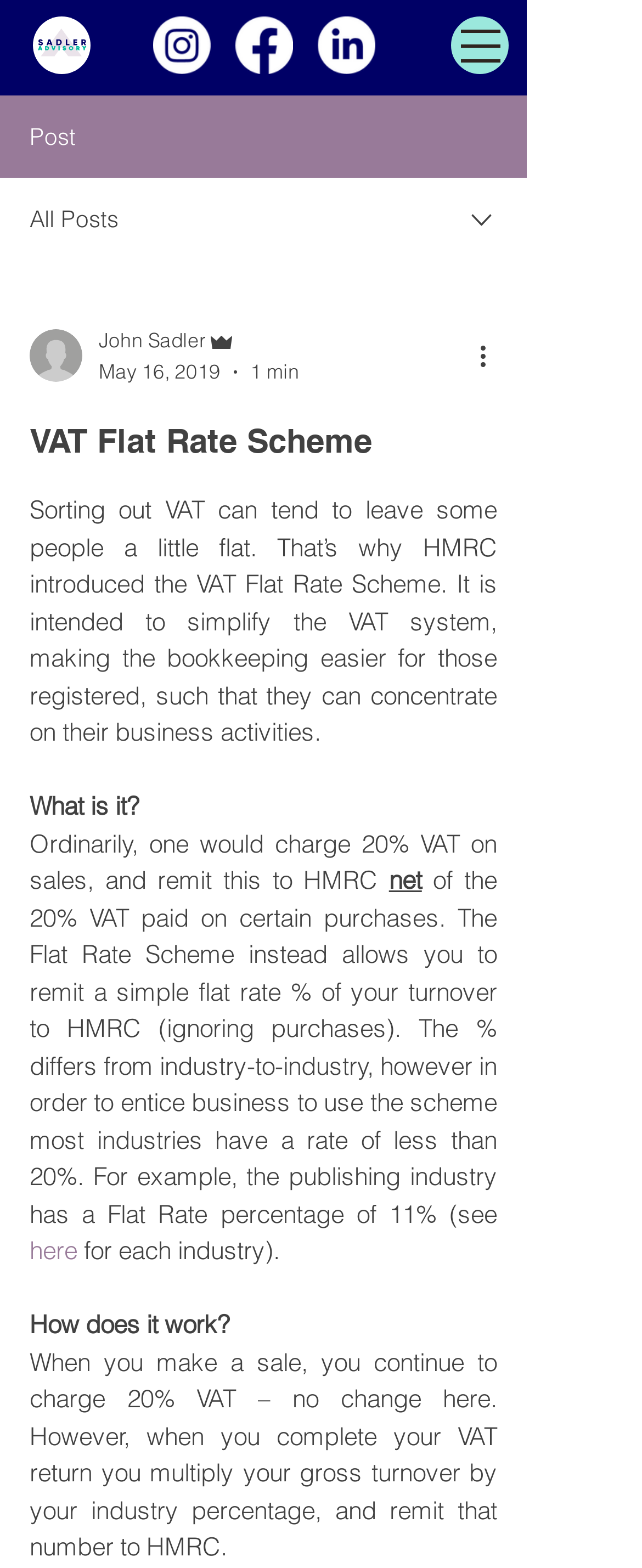Identify the bounding box coordinates of the clickable region necessary to fulfill the following instruction: "Open navigation menu". The bounding box coordinates should be four float numbers between 0 and 1, i.e., [left, top, right, bottom].

[0.703, 0.01, 0.792, 0.047]